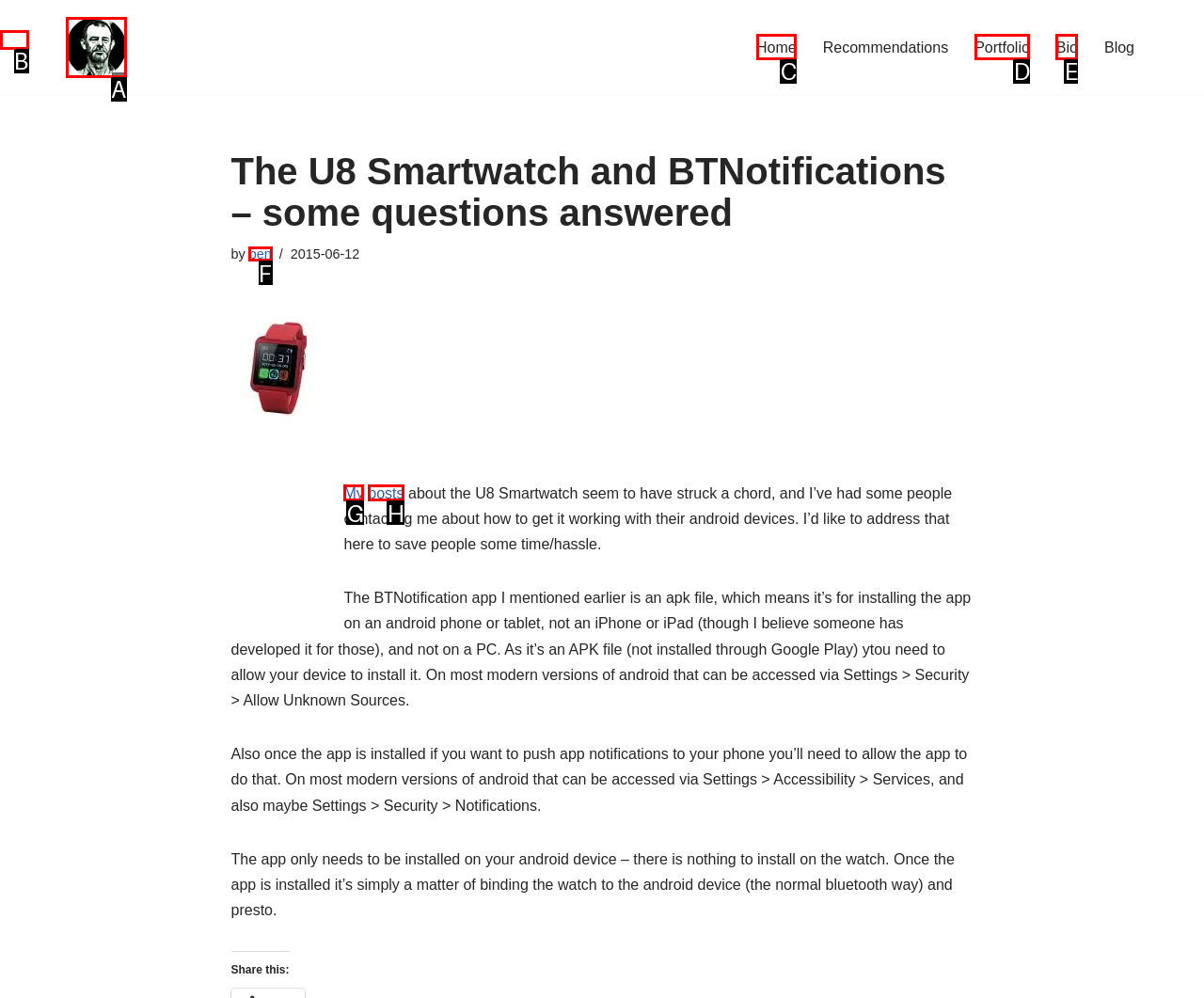Identify which lettered option to click to carry out the task: Click on 'ben'. Provide the letter as your answer.

F